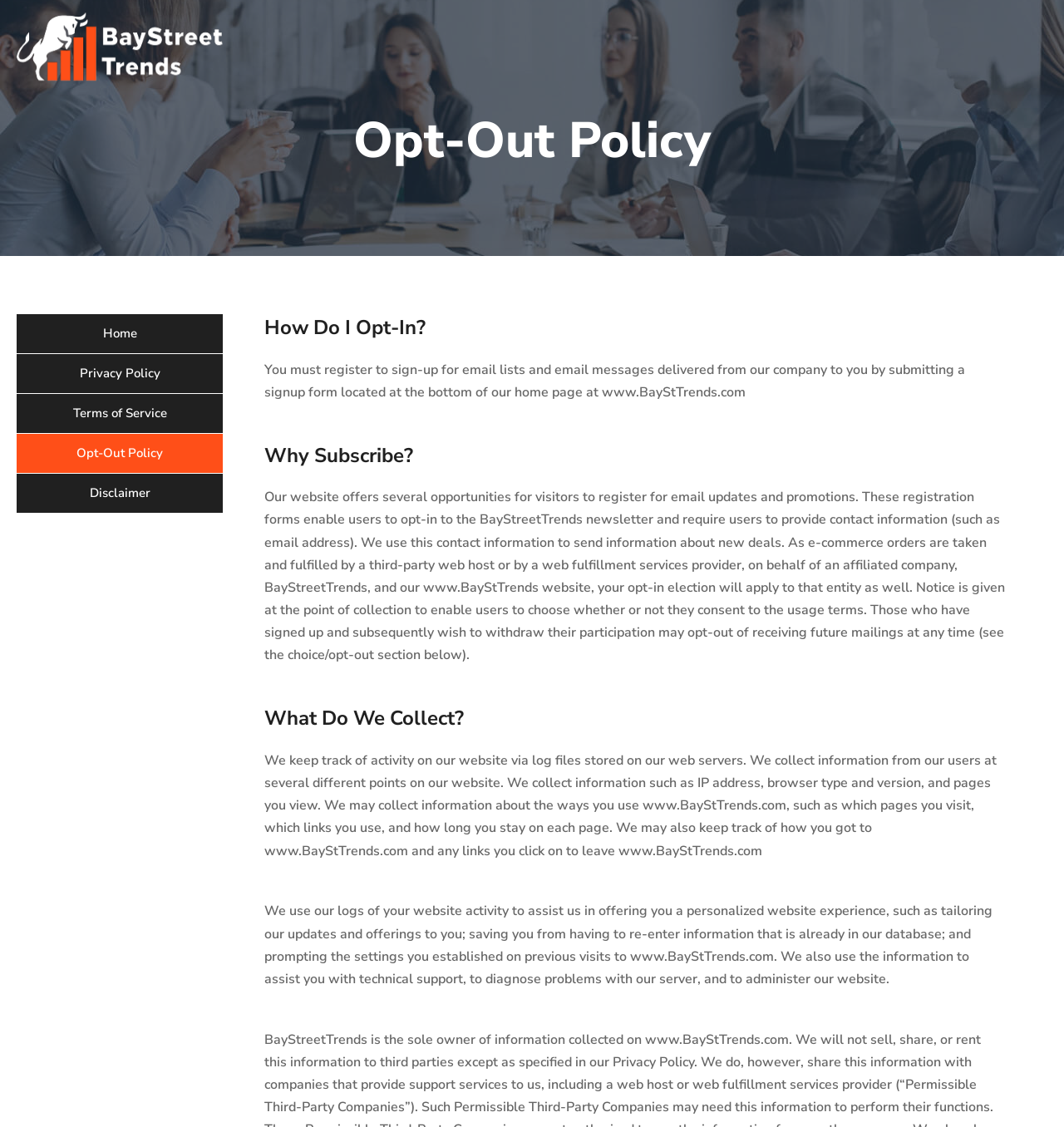Create a detailed description of the webpage's content and layout.

The webpage is about the Opt-Out Policy of BayStreet Trends. At the top left corner, there is a BayStreet logo, which is an image linked to the BayStreet website. Below the logo, there is a heading that reads "Opt-Out Policy". 

To the right of the logo, there are five links: "Home", "Privacy Policy", "Terms of Service", "Opt-Out Policy", and "Disclaimer", which are arranged vertically. 

Below these links, there are four sections of text. The first section has a heading "How Do I Opt-In?" and a paragraph explaining the process of registering for email lists and email messages. 

The second section has a heading "Why Subscribe?" and a long paragraph explaining the benefits of subscribing to the BayStreetTrends newsletter, including receiving information about new deals and promotions. 

The third section has a heading "What Do We Collect?" and a long paragraph explaining the types of information collected by the website, including IP address, browser type, and pages viewed. 

The fourth section is a continuation of the third section, explaining how the collected information is used to personalize the website experience, provide technical support, and diagnose problems with the server.